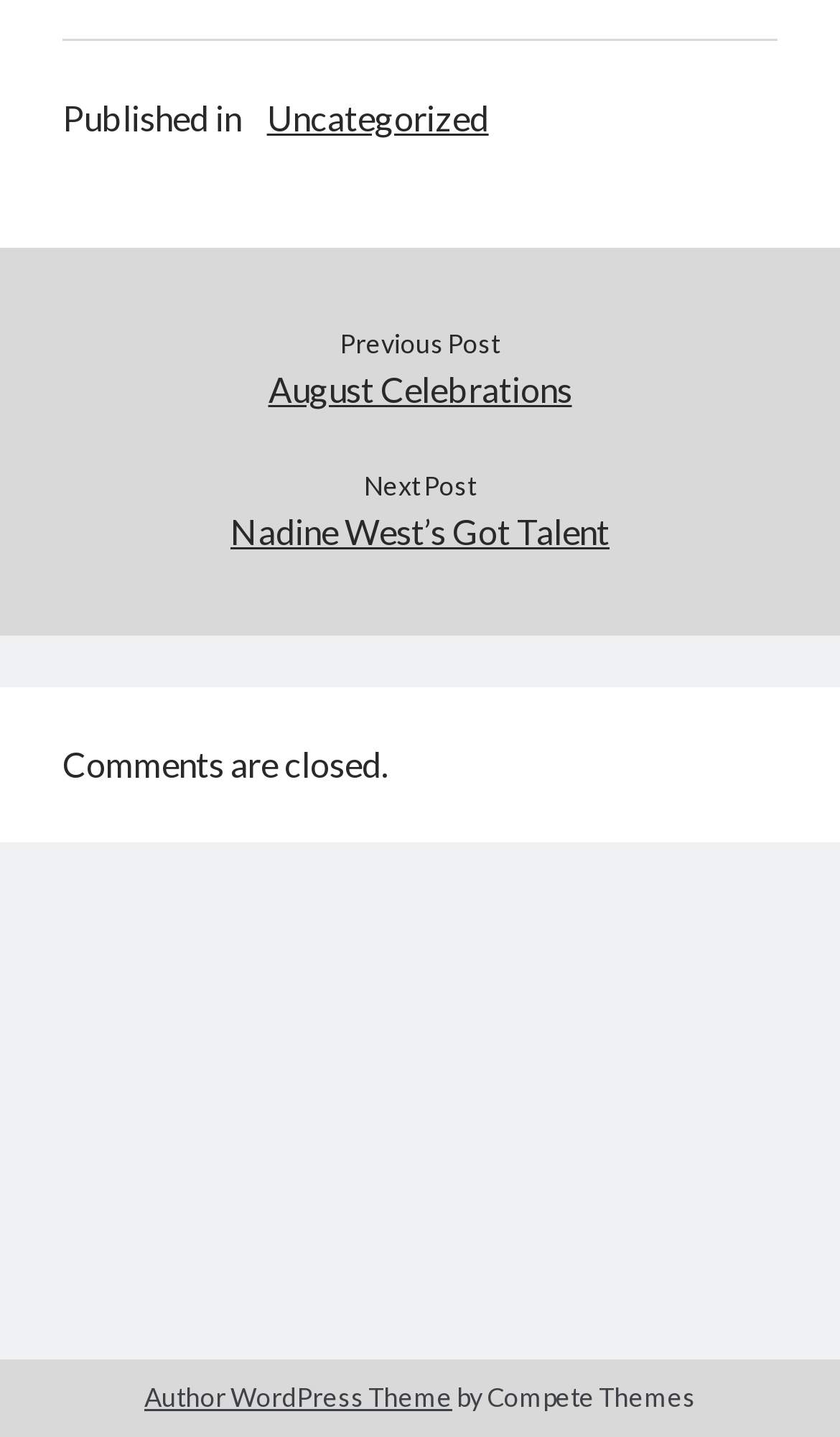Identify the bounding box coordinates of the region that needs to be clicked to carry out this instruction: "View posts from April 2023". Provide these coordinates as four float numbers ranging from 0 to 1, i.e., [left, top, right, bottom].

[0.077, 0.03, 0.218, 0.052]